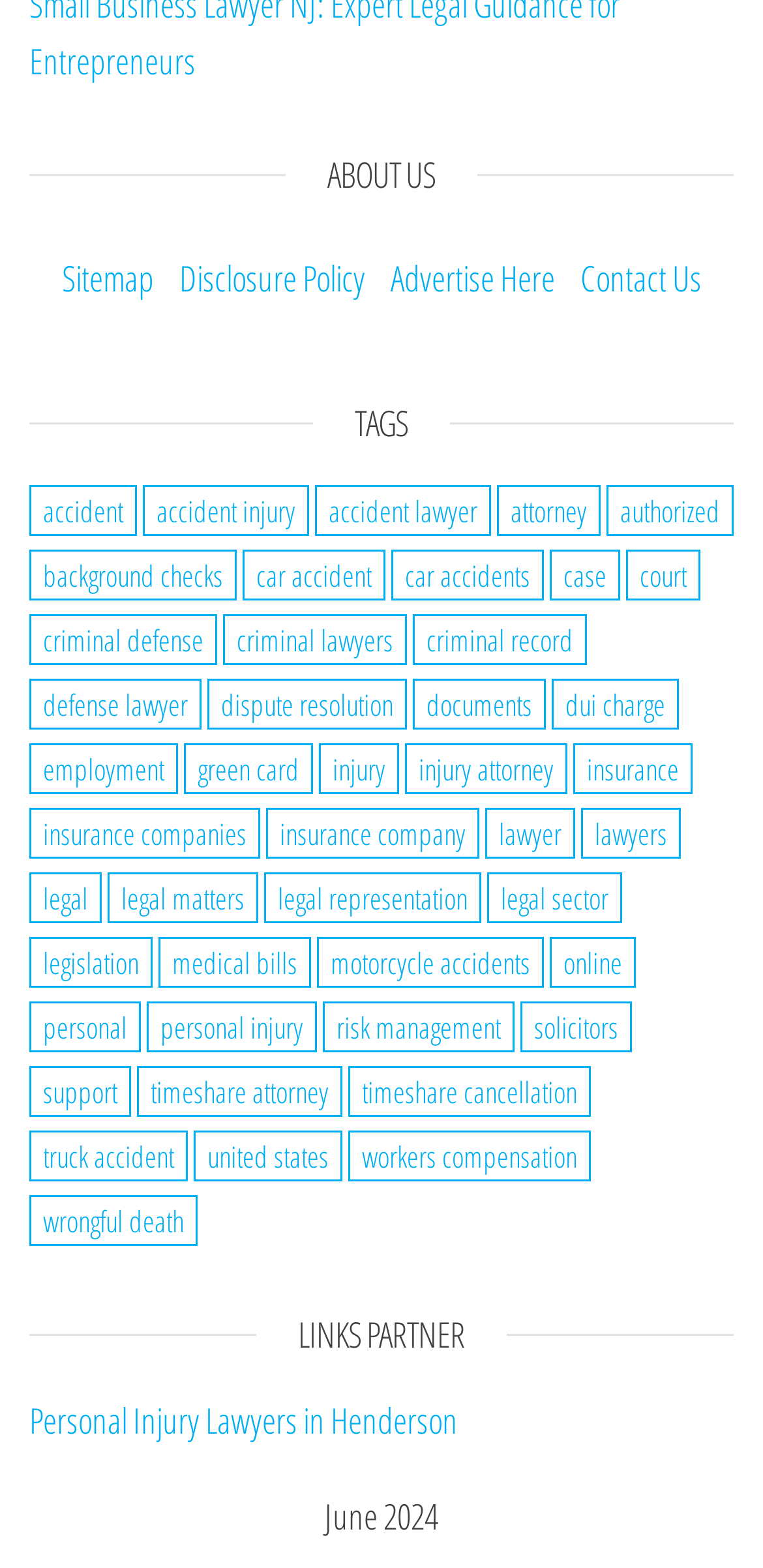Could you please study the image and provide a detailed answer to the question:
What is the vertical position of the 'ABOUT US' heading?

Based on the bounding box coordinates, I can see that the 'ABOUT US' heading has a y1 value of 0.087, which is relatively small compared to other elements. This suggests that the 'ABOUT US' heading is located at the top of the webpage.